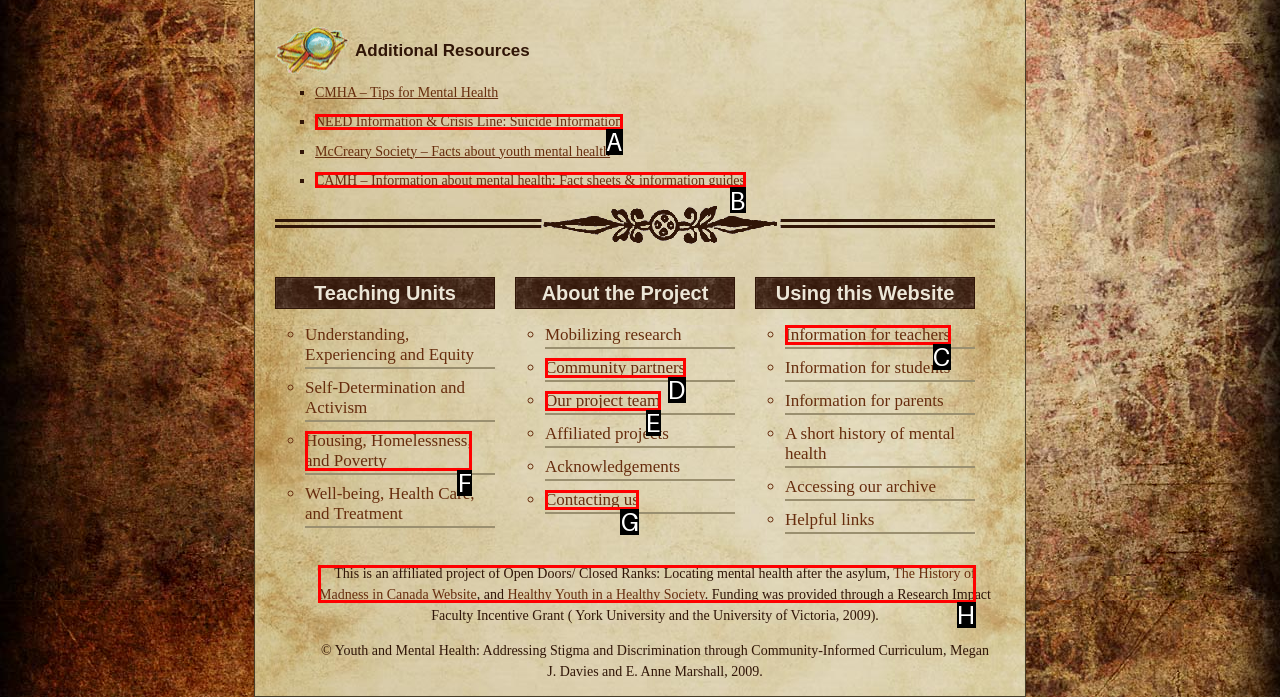Choose the HTML element you need to click to achieve the following task: Visit 'The History of Madness in Canada Website'
Respond with the letter of the selected option from the given choices directly.

H